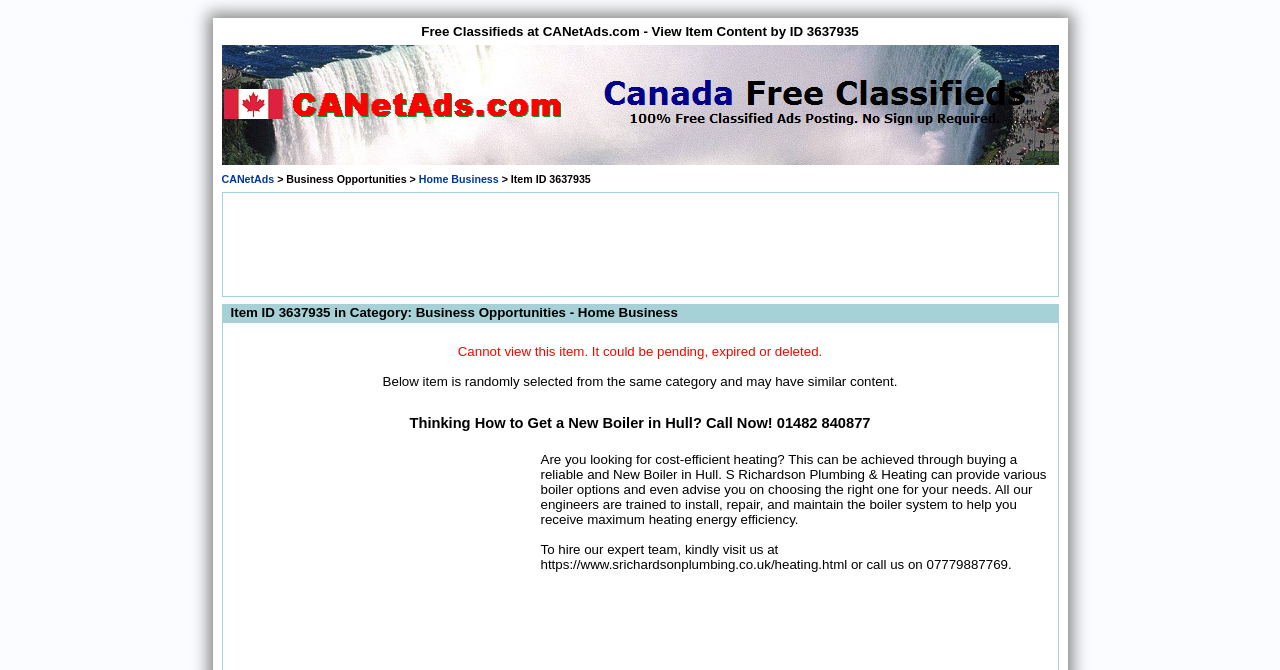Please identify the primary heading on the webpage and return its text.

Free Classifieds at CANetAds.com - View Item Content by ID 3637935